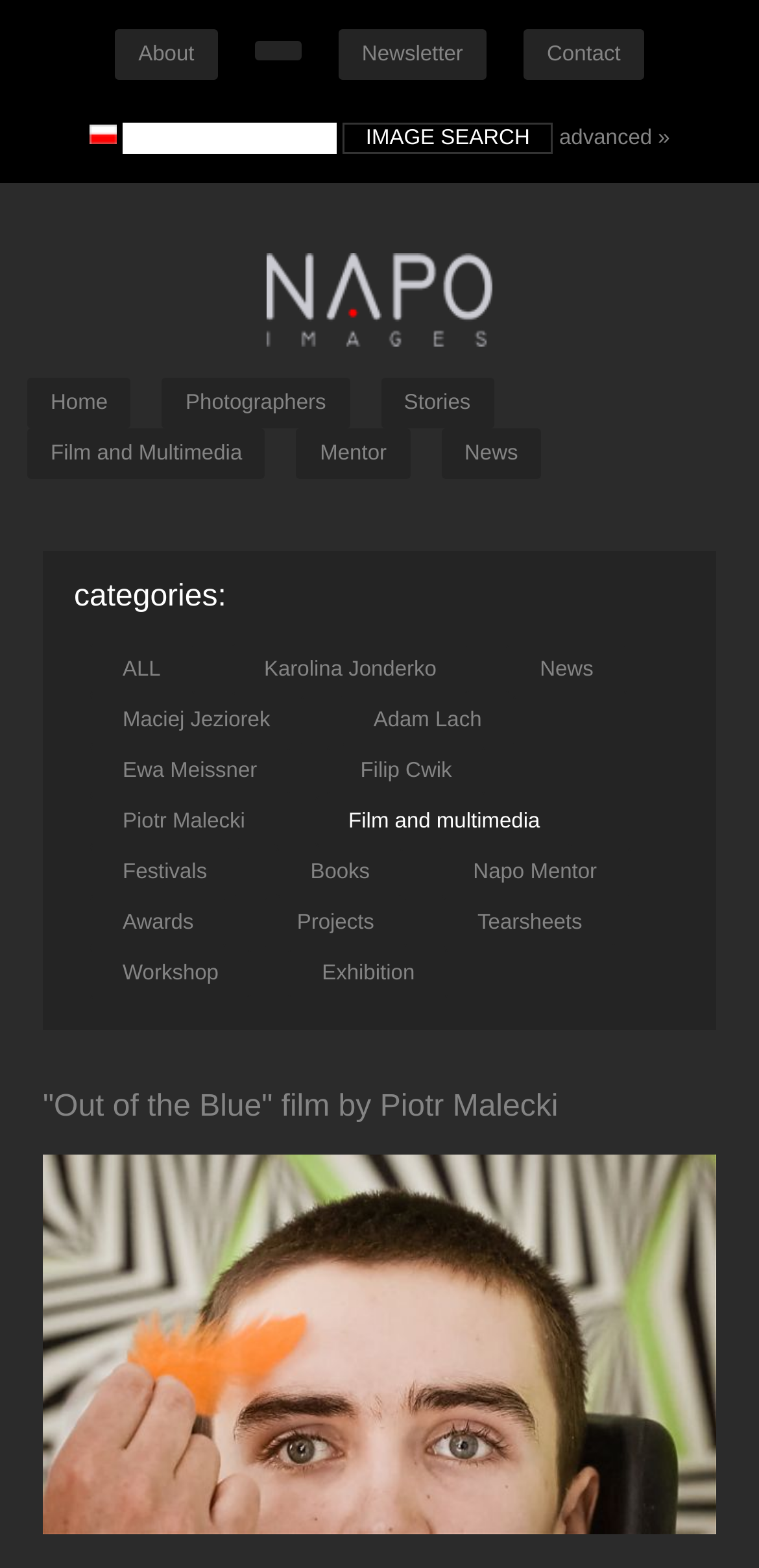What type of content is featured in the 'Stories' section?
Carefully analyze the image and provide a detailed answer to the question.

The 'Stories' section is one of the main navigation links on the webpage, suggesting that it features photography stories or projects. This is likely a showcase of the photo agency's work or a platform for photographers to share their stories.